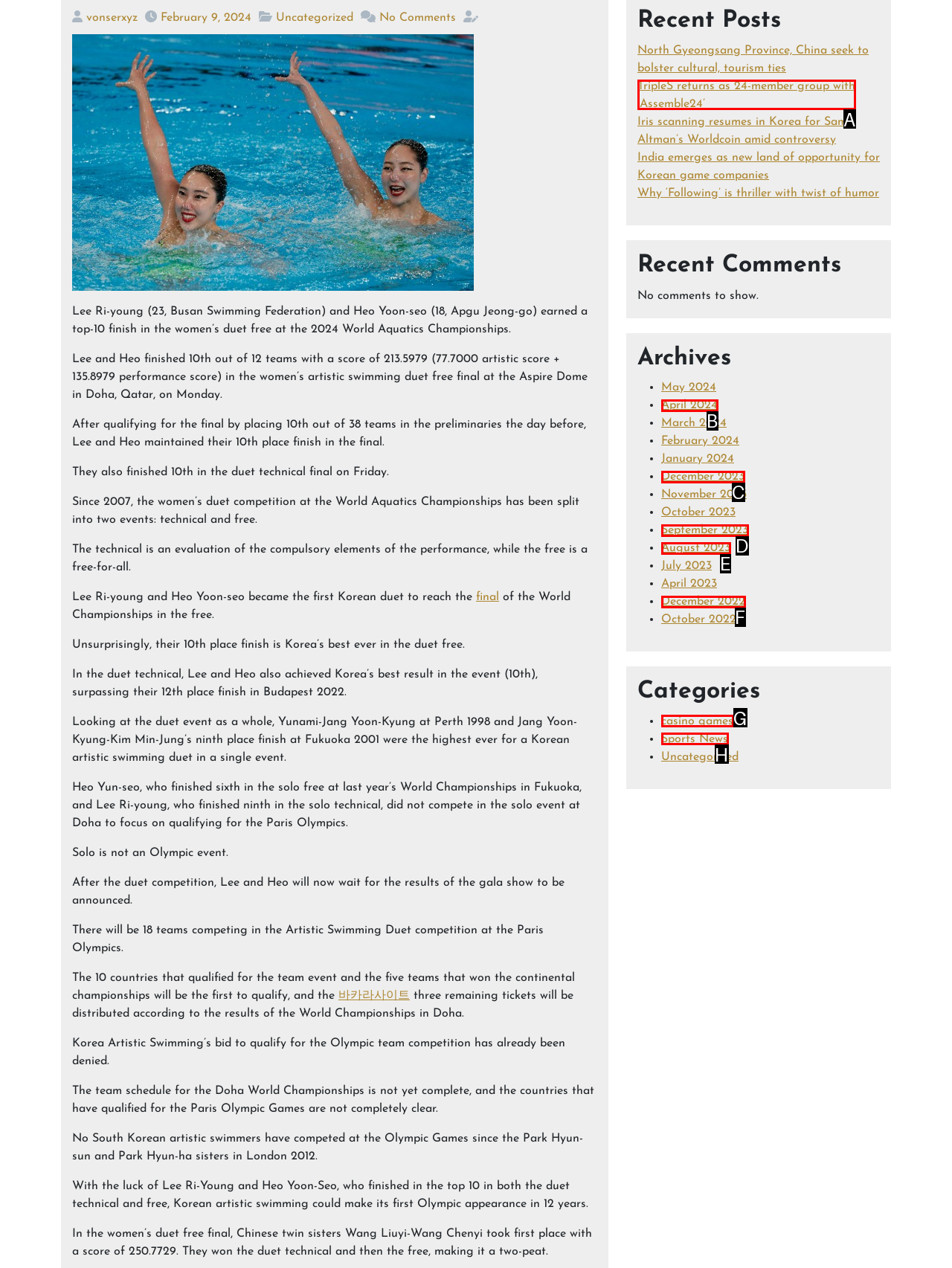Using the given description: ―Marcia Huyer and Tomasz Smereka, identify the HTML element that corresponds best. Answer with the letter of the correct option from the available choices.

None